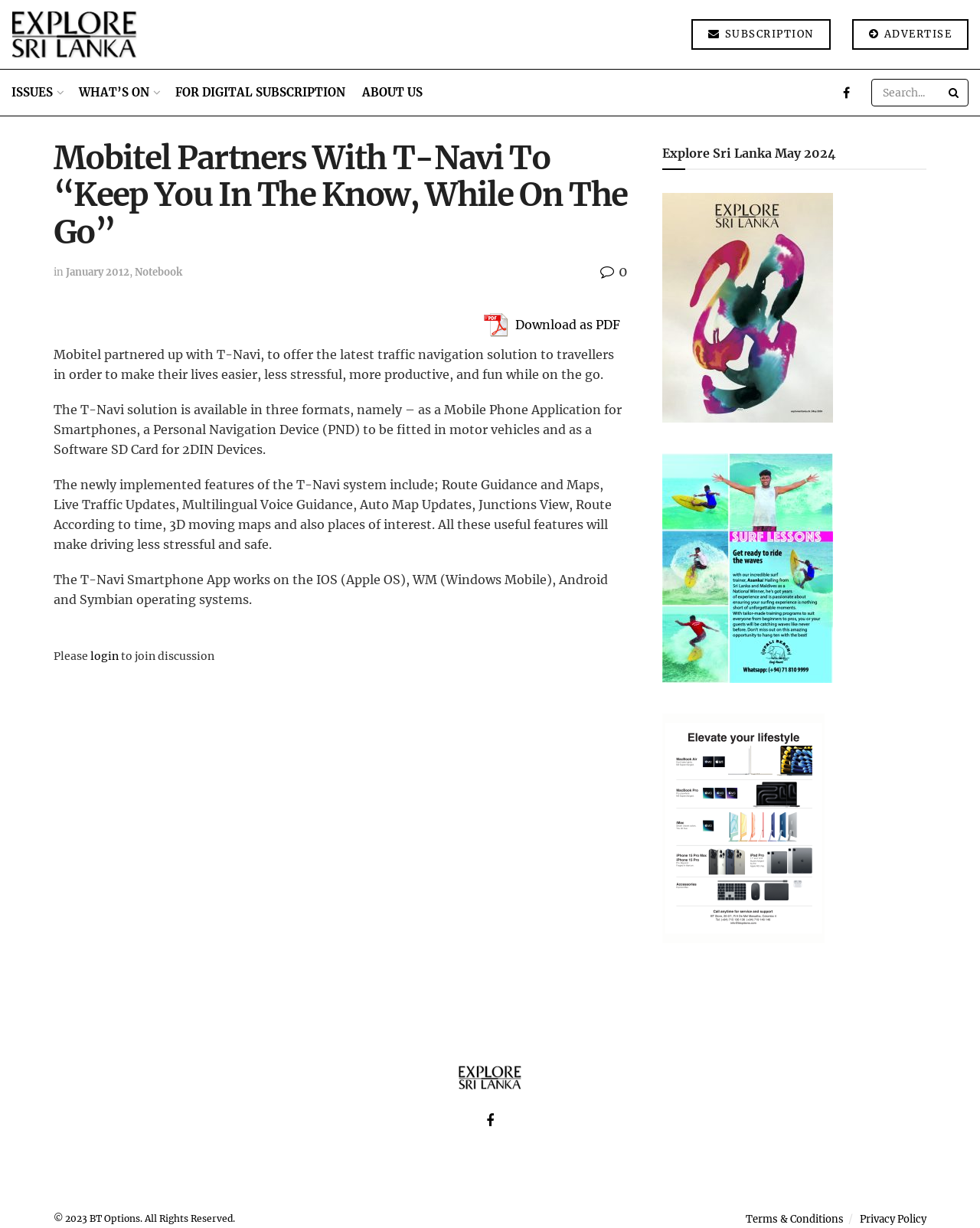Explain in detail what is displayed on the webpage.

The webpage is about Mobitel's partnership with T-Navi to offer a traffic navigation solution to travelers. At the top left, there is a link to "Retail" accompanied by an image. On the top right, there are several links, including "SUBSCRIPTION", "ADVERTISE", and a search bar with a "Search Button". 

Below the top section, there is a heading that reads "Mobitel Partners With T-Navi To “Keep You In The Know, While On The Go”". Underneath this heading, there are several links, including "January 2012", "Notebook", and "Download as PDF" with an accompanying image.

The main content of the webpage is divided into four paragraphs. The first paragraph explains the partnership between Mobitel and T-Navi, aiming to make travelers' lives easier and more productive. The second paragraph describes the three formats of the T-Navi solution. The third paragraph lists the features of the T-Navi system, including route guidance, live traffic updates, and multilingual voice guidance. The fourth paragraph mentions the operating systems compatible with the T-Navi Smartphone App.

On the right side of the main content, there is a section with a heading "Explore Sri Lanka May 2024". This section contains three links with accompanying images. At the bottom of the webpage, there are links to "Terms & Conditions" and "Privacy Policy", as well as a copyright notice.